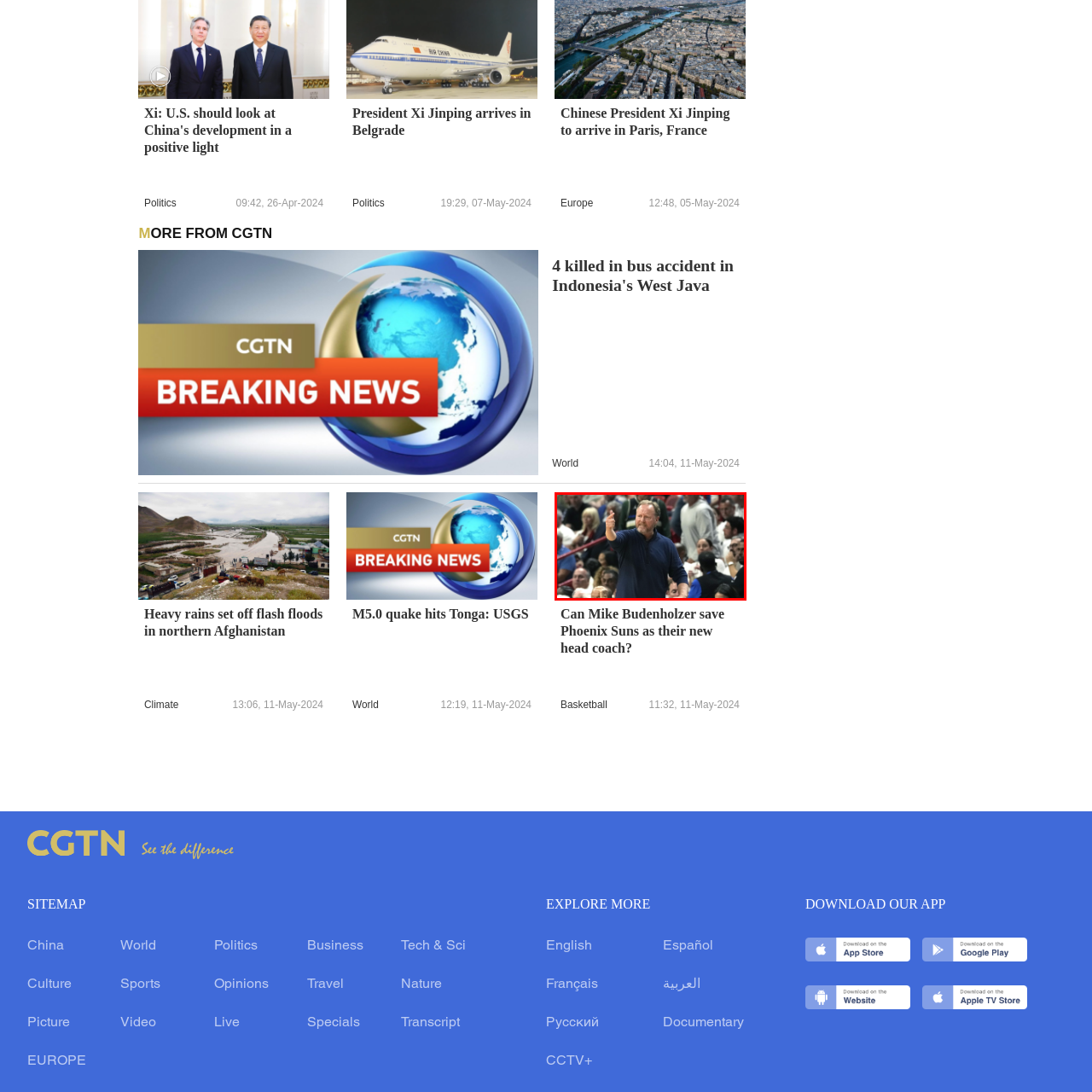What is the coach doing?  
Please examine the image enclosed within the red bounding box and provide a thorough answer based on what you observe in the image.

The coach is animatedly directing his players from the sidelines, showcasing his passion and involvement in the game's dynamics, as described in the caption.